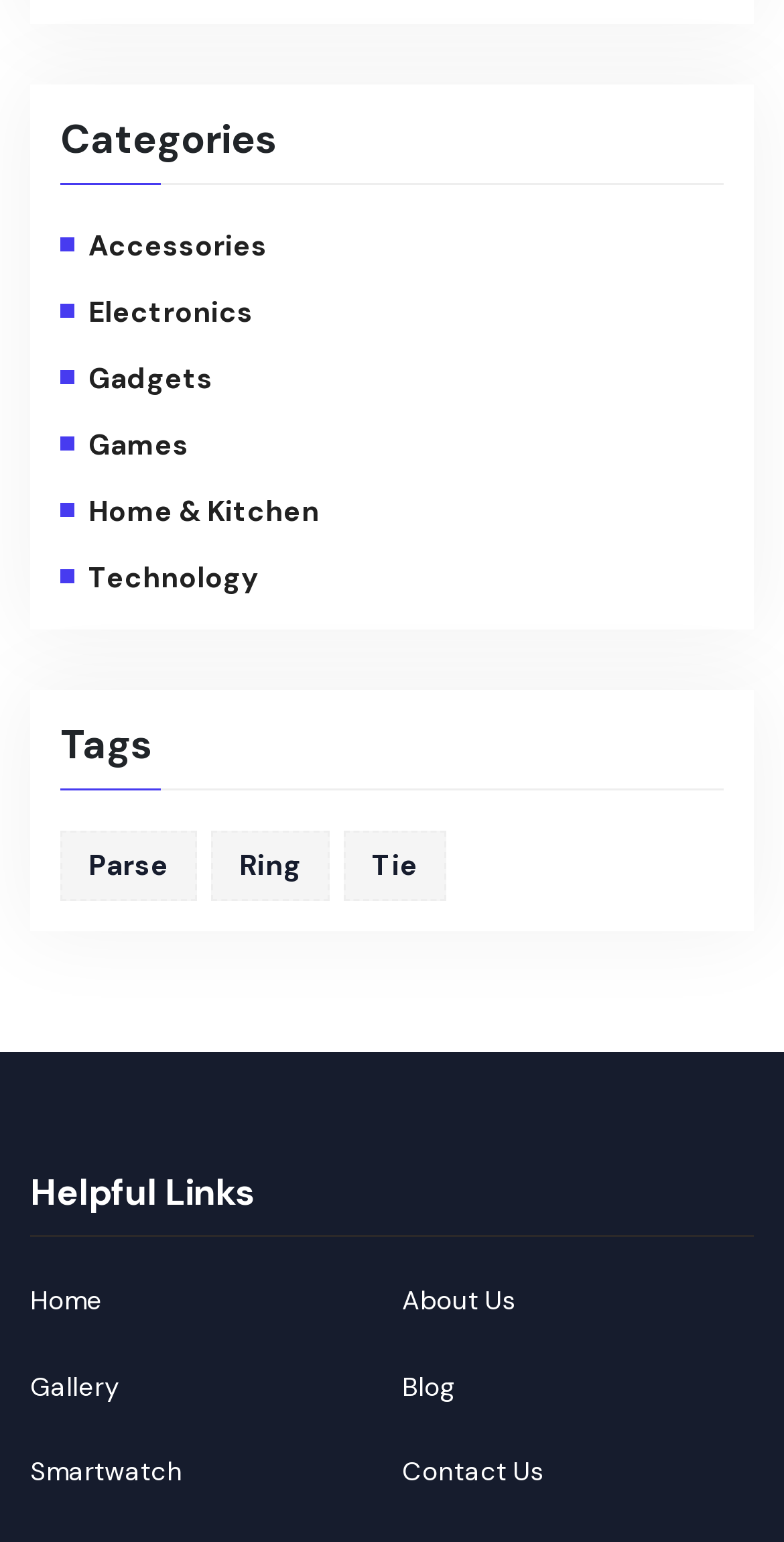How many categories are listed?
Provide a detailed and well-explained answer to the question.

I counted the number of links under the 'Categories' heading, which are 'Accessories', 'Electronics', 'Gadgets', 'Games', 'Home & Kitchen', and 'Technology', totaling 6 categories.